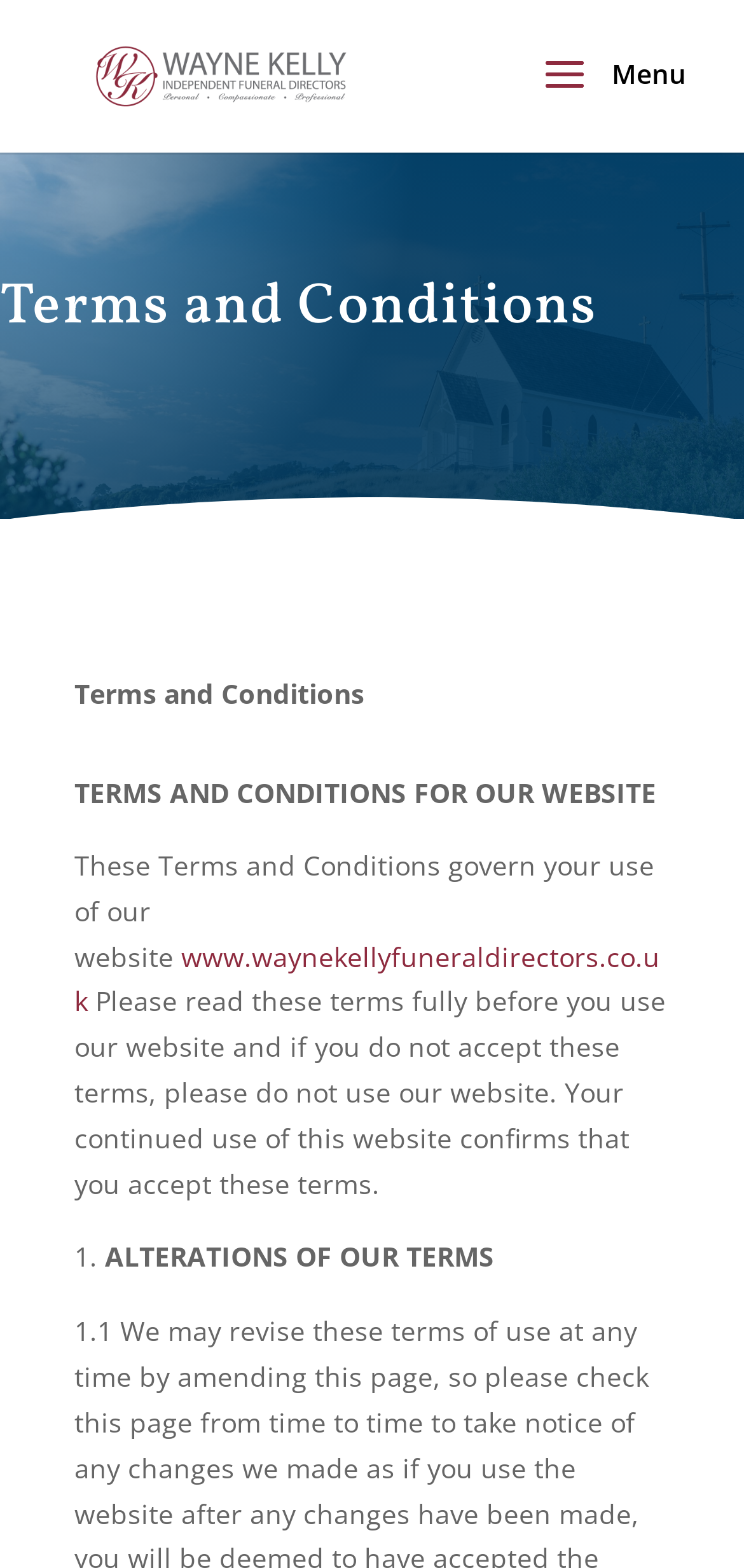What is the purpose of the webpage?
Examine the image and give a concise answer in one word or a short phrase.

To display terms and conditions